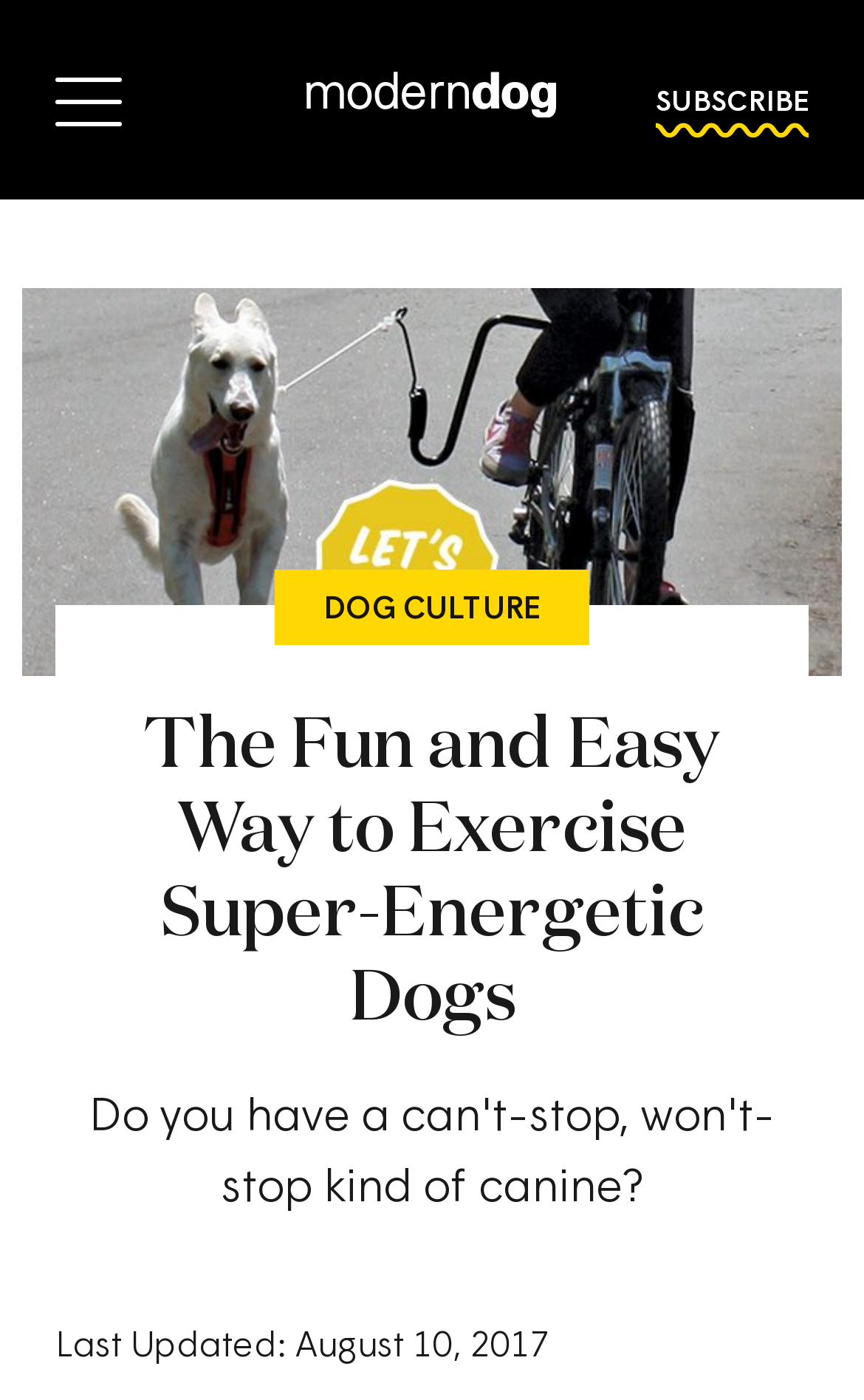Can you look at the image and give a comprehensive answer to the question:
Is there a way to subscribe to the website?

The link 'SUBSCRIBE' is present on the webpage, which suggests that users can subscribe to the website to receive updates or newsletters.